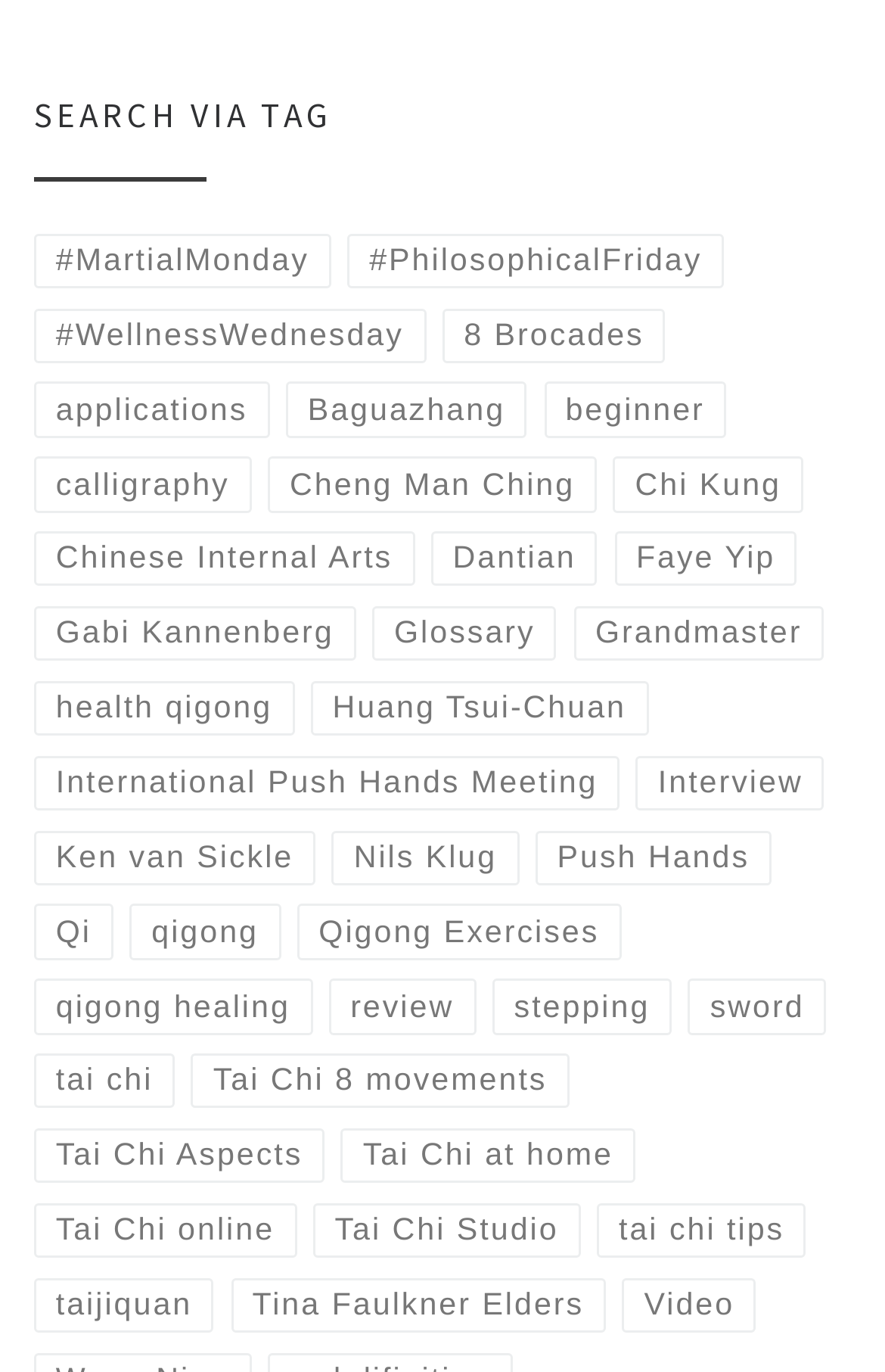Use the details in the image to answer the question thoroughly: 
What is the main topic of this webpage?

Based on the numerous links and tags on the webpage, it appears that the main topic is related to Tai Chi and Qigong, with various subtopics and aspects of these practices.